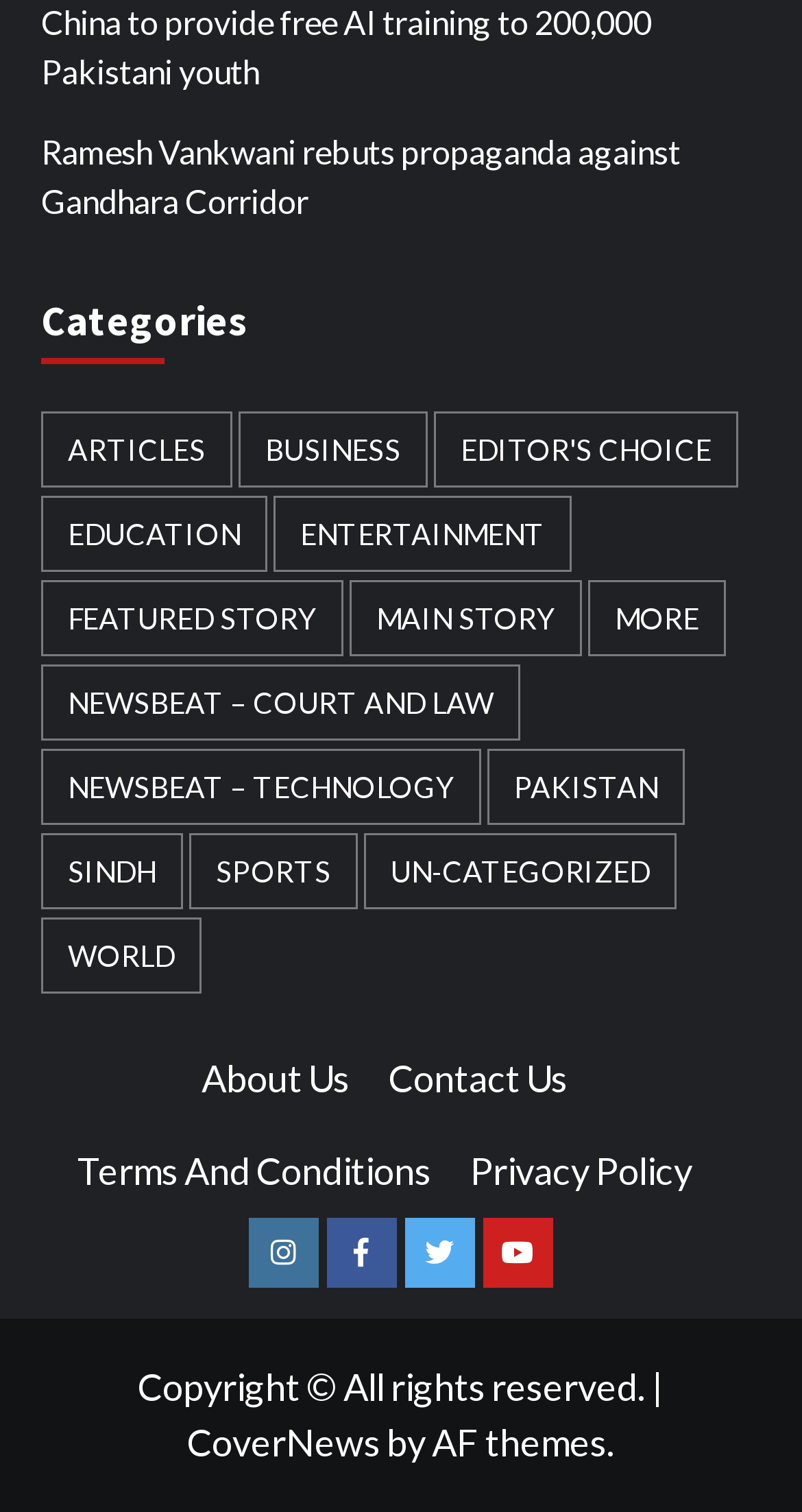Determine the bounding box coordinates of the region I should click to achieve the following instruction: "Click on the 'Articles' category". Ensure the bounding box coordinates are four float numbers between 0 and 1, i.e., [left, top, right, bottom].

[0.051, 0.273, 0.29, 0.323]